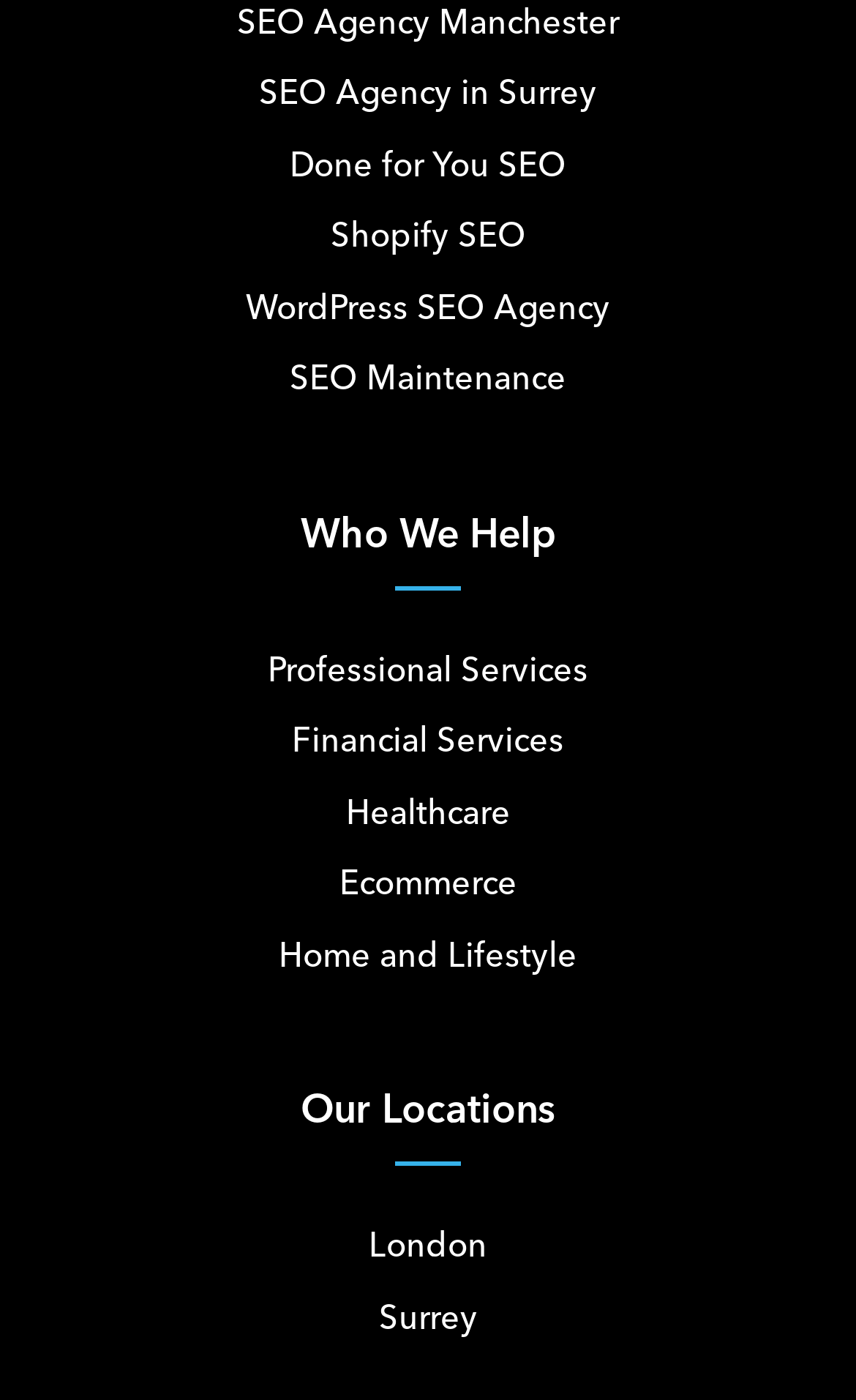How many types of services are mentioned?
Based on the image, give a concise answer in the form of a single word or short phrase.

2